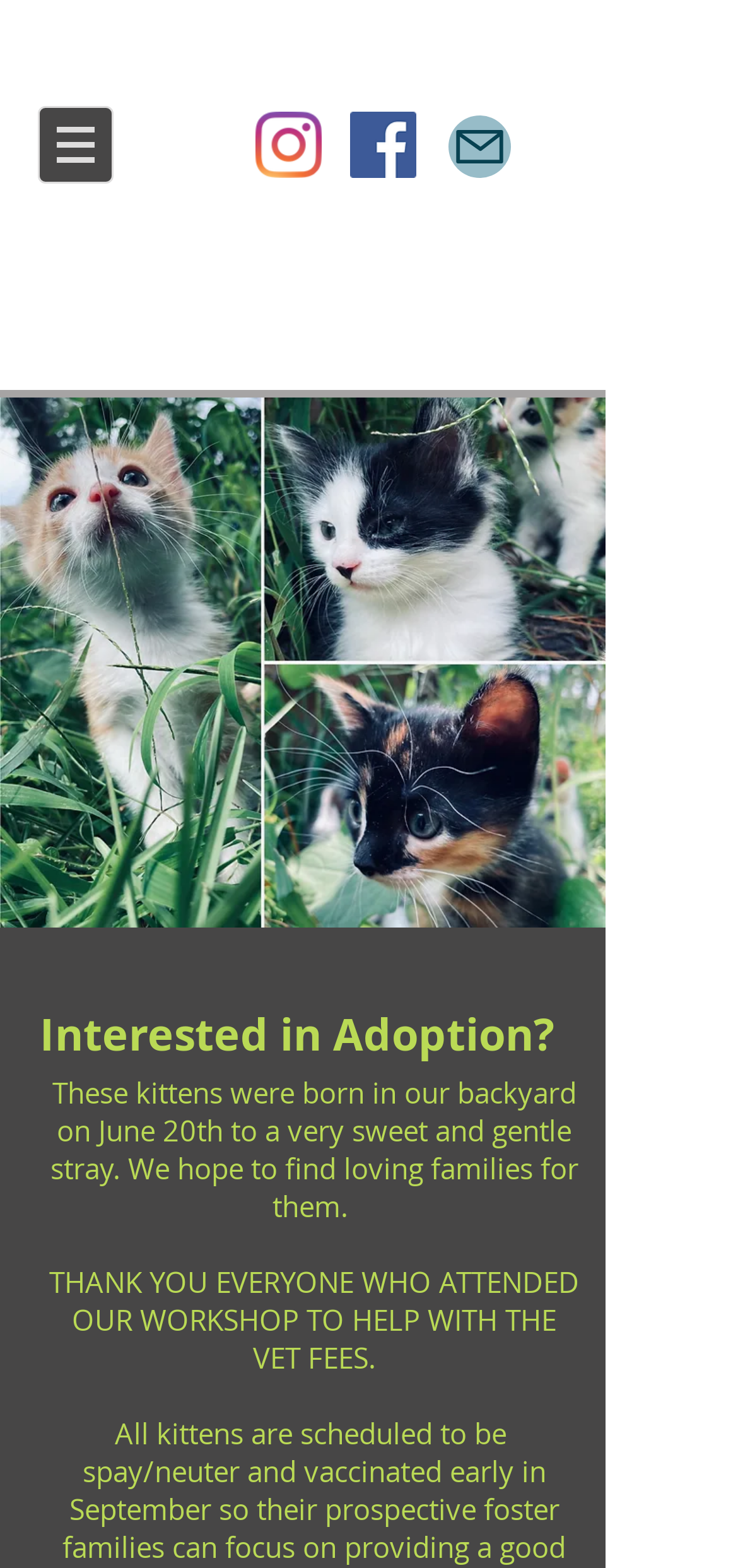Please use the details from the image to answer the following question comprehensively:
What is the purpose of this webpage?

Based on the content of the webpage, it appears to be a fundraiser for kittens born in the backyard of the dreamcatstudio. The webpage mentions adoption and vet fees, indicating that the purpose is to raise funds for the care of these kittens.